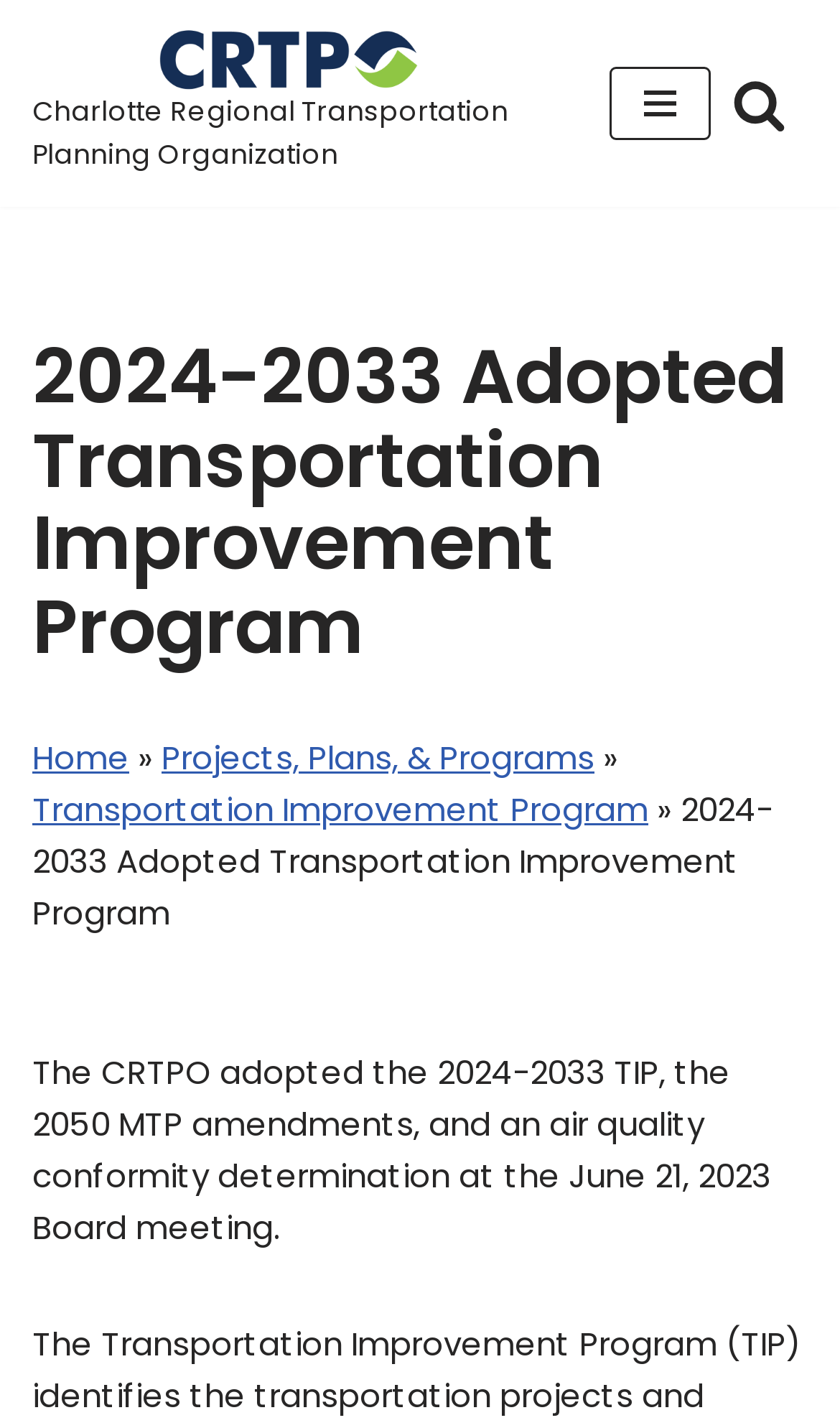Using the webpage screenshot, find the UI element described by Skip to content. Provide the bounding box coordinates in the format (top-left x, top-left y, bottom-right x, bottom-right y), ensuring all values are floating point numbers between 0 and 1.

[0.0, 0.048, 0.077, 0.078]